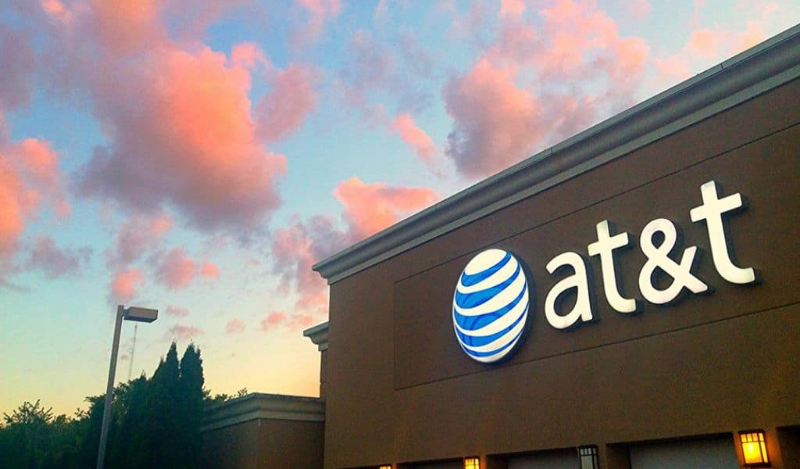Based on the image, provide a detailed response to the question:
What is the significance of the AT&T sign?

The caption explains that the 'well-lit AT&T sign is clearly visible, symbolizing the company's commitment to connectivity and innovation', indicating that the sign represents the company's values and mission in the telecommunications industry.